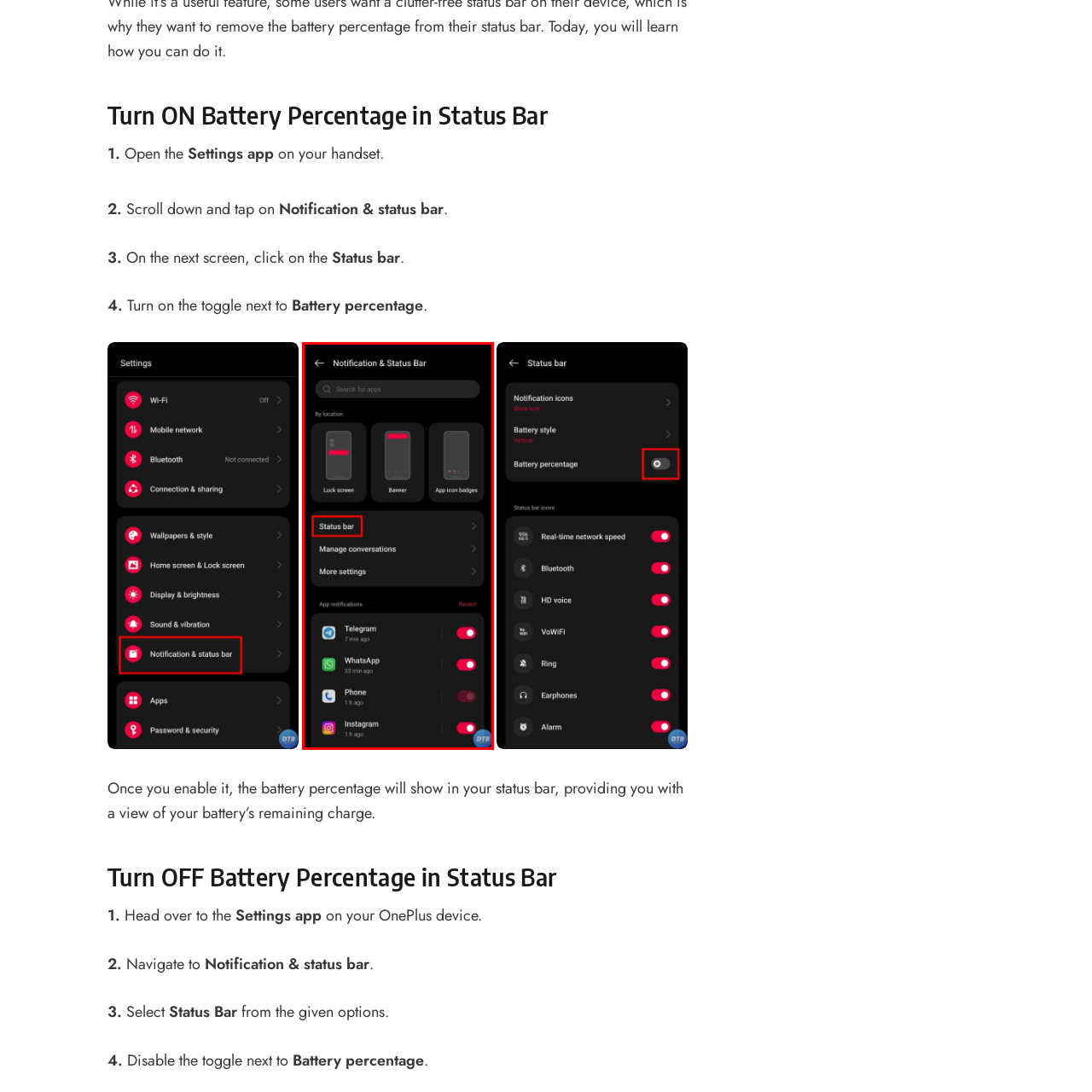What categories are shown at the top of the settings?
Focus on the image section enclosed by the red bounding box and answer the question thoroughly.

The top of the settings menu displays additional categories, which include 'Lock screen', 'Banner', and 'App icon badges', alongside options for managing conversations and accessing other settings further down the menu.